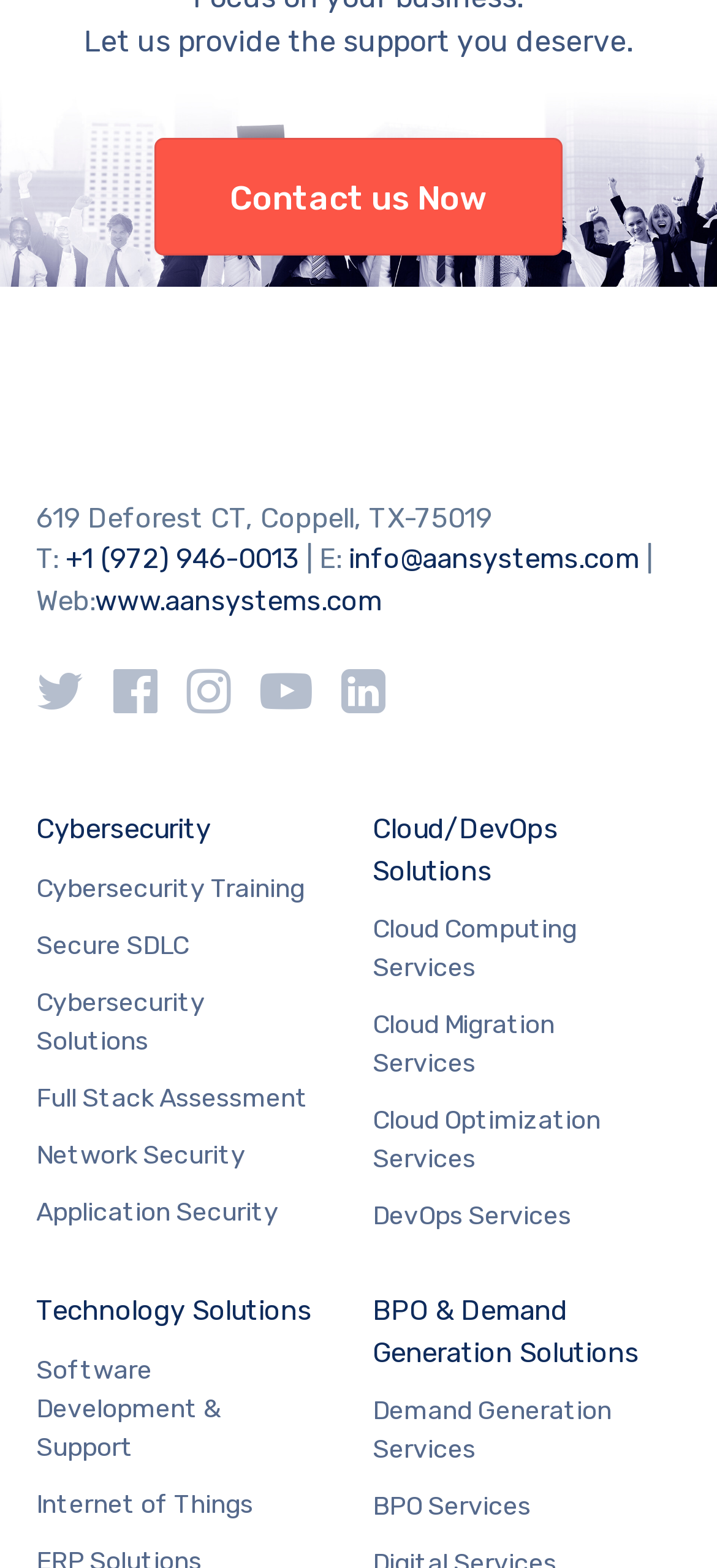Point out the bounding box coordinates of the section to click in order to follow this instruction: "Contact us Now".

[0.215, 0.088, 0.785, 0.163]